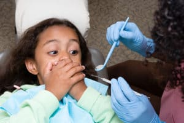Elaborate on all the key elements and details present in the image.

In this image, a young child with curly hair appears to be nervous or surprised while seated in a dental chair. The child, who is wearing a light green sweater, holds their hands over their mouth, possibly expressing apprehension about the dental procedure taking place. A dental professional, who is gloved and is likely preparing to perform a treatment, is seen in the background with a dental tool in hand. The setting suggests a pediatric dental environment, emphasizing the importance of creating a comfortable and supportive atmosphere for children during dental visits. This visual may reflect the broader theme of the need for gentle dental care and the role of pediatric dentists in alleviating children's fears and promoting healthy dental habits.